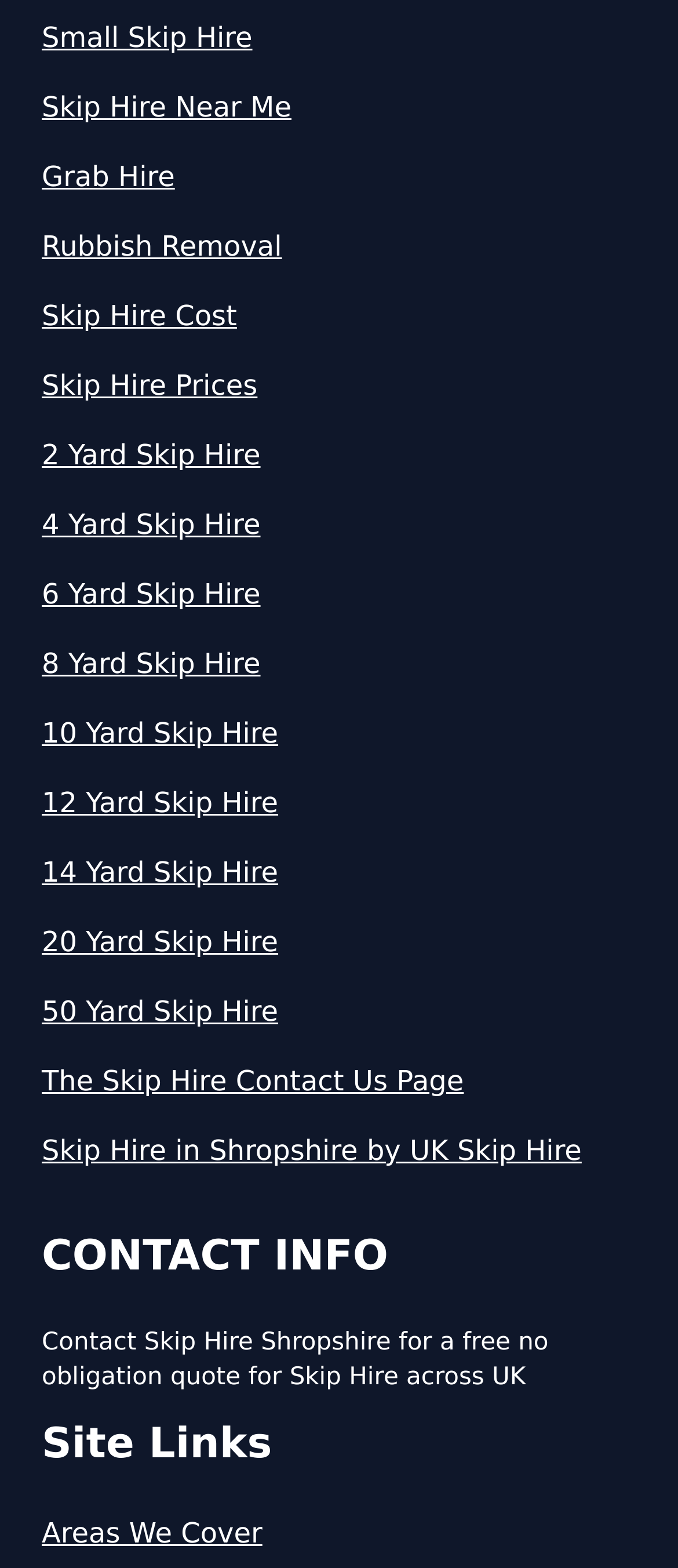Find the bounding box coordinates for the area you need to click to carry out the instruction: "View 'Skip Hire Cost'". The coordinates should be four float numbers between 0 and 1, indicated as [left, top, right, bottom].

[0.062, 0.189, 0.938, 0.215]